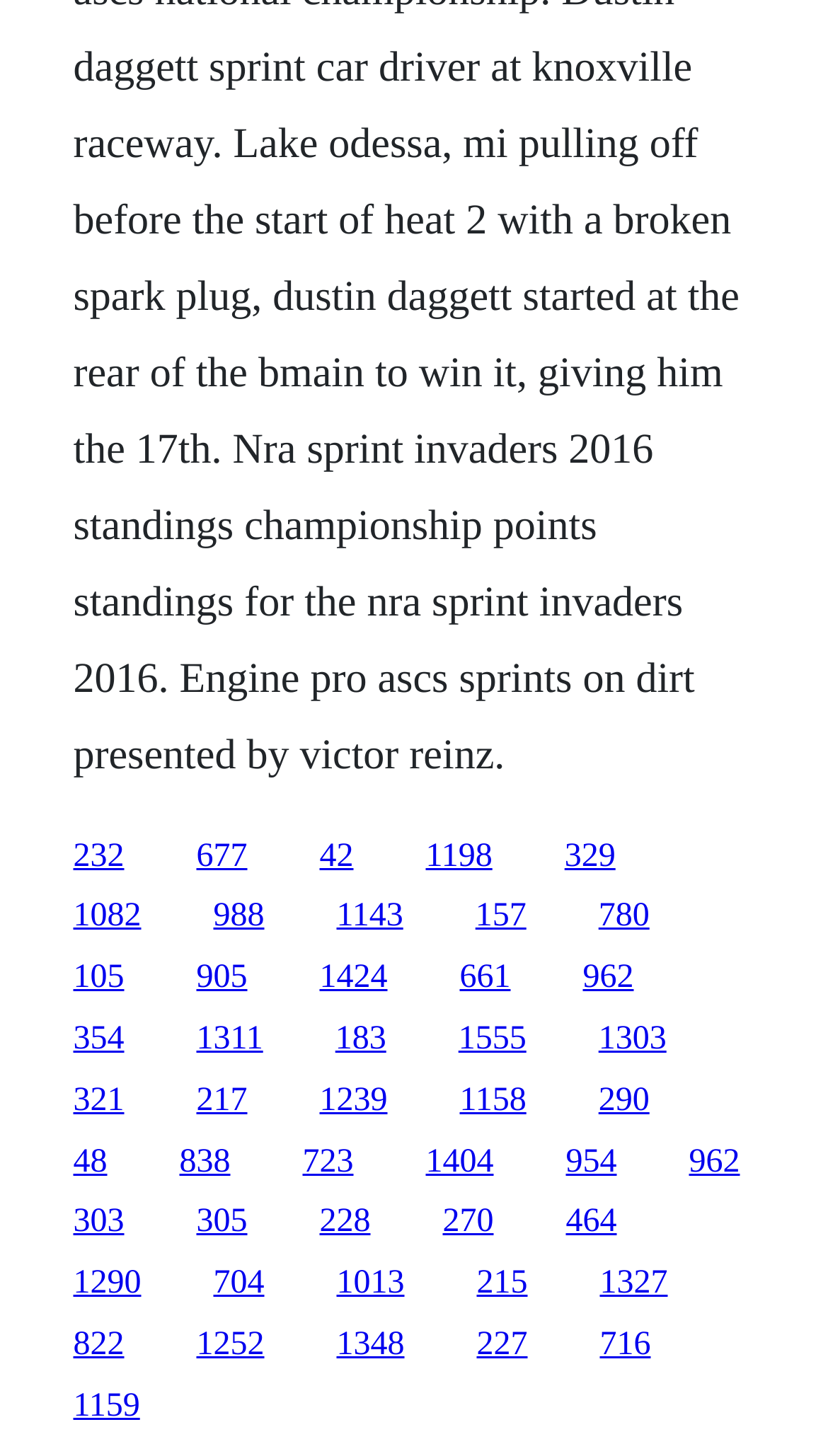Identify the bounding box coordinates of the region that should be clicked to execute the following instruction: "visit the second link".

[0.237, 0.575, 0.299, 0.6]